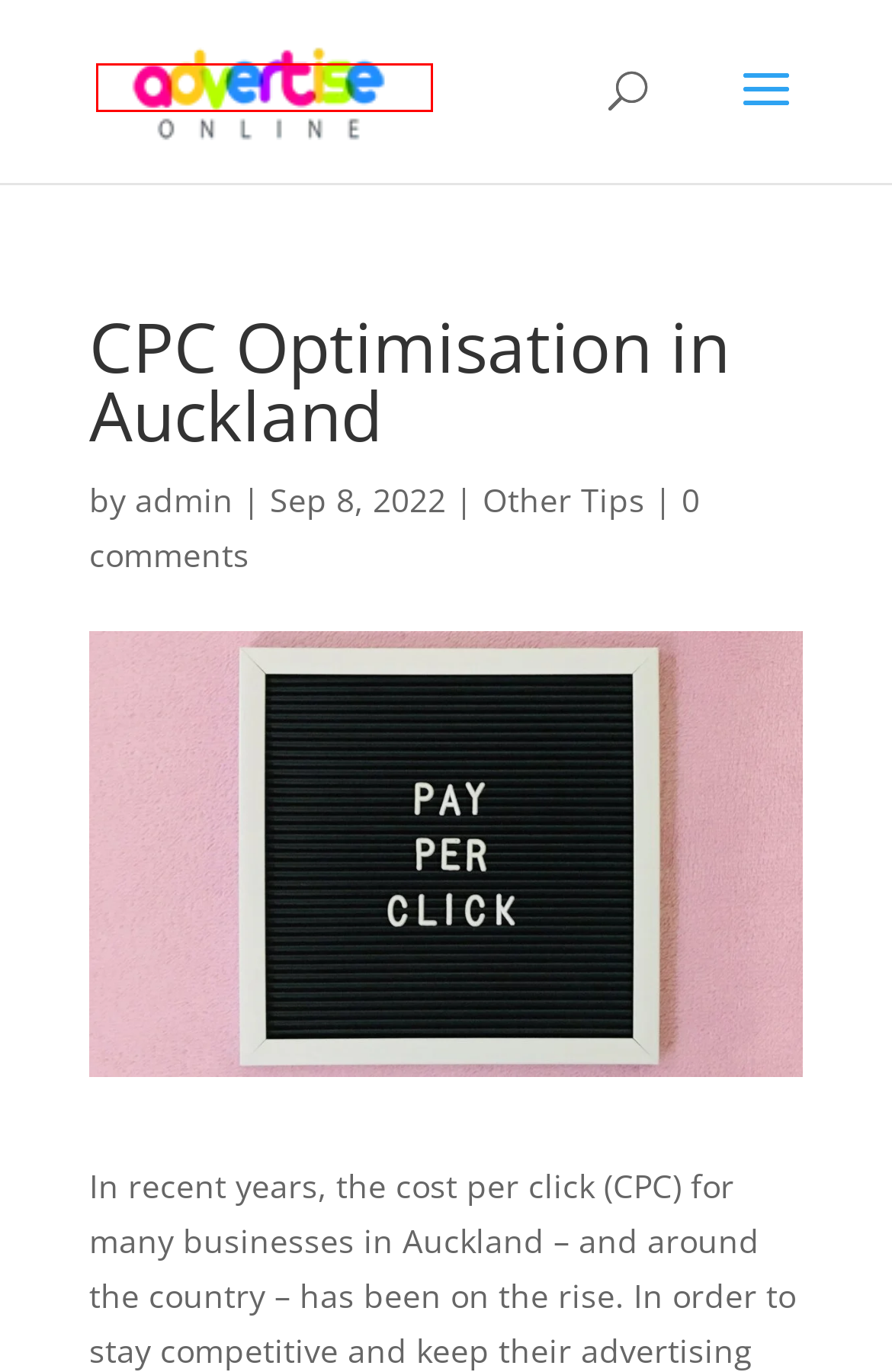You have been given a screenshot of a webpage, where a red bounding box surrounds a UI element. Identify the best matching webpage description for the page that loads after the element in the bounding box is clicked. Options include:
A. A Website: Expectation or Requirement for Today's Businesses? | Advertise Online
B. How to Turn Website Visitors into Loyal Customers | Advertise Online
C. Rent A Site
D. 5 Reasons Your Business Can't Afford to Skip a Website | Advertise Online
E. admin | Advertise Online
F. Other Tips | Advertise Online
G. Why a Website Is Essential, Not Optional, for Any Business | Advertise Online
H. Home | Advertise Online

H